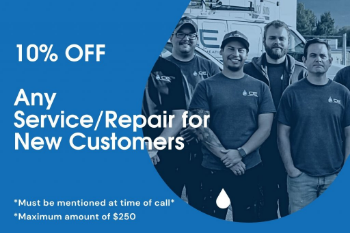Provide a comprehensive description of the image.

The image showcases a promotional offer for new customers, prominently featuring the text "10% OFF Any Service/Repair for New Customers." The background is a vibrant blue, creating a striking contrast with the white and darker text. Accompanying the text are five smiling professionals dressed in branded attire, suggesting a friendly and approachable plumbing team. The message emphasizes that the discount must be mentioned at the time of the call and is capped at a maximum of $250. This engaging visual effectively communicates an attractive incentive for potential clients seeking plumbing services.